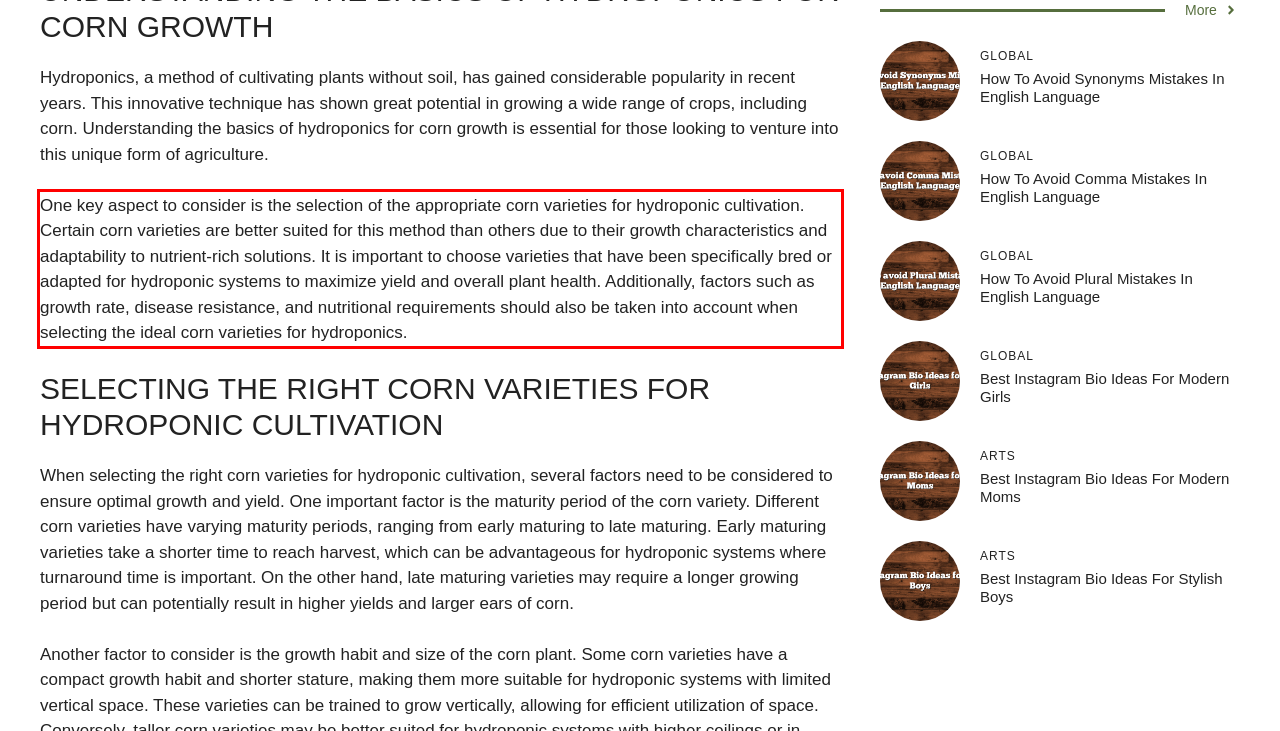Please examine the webpage screenshot and extract the text within the red bounding box using OCR.

One key aspect to consider is the selection of the appropriate corn varieties for hydroponic cultivation. Certain corn varieties are better suited for this method than others due to their growth characteristics and adaptability to nutrient-rich solutions. It is important to choose varieties that have been specifically bred or adapted for hydroponic systems to maximize yield and overall plant health. Additionally, factors such as growth rate, disease resistance, and nutritional requirements should also be taken into account when selecting the ideal corn varieties for hydroponics.